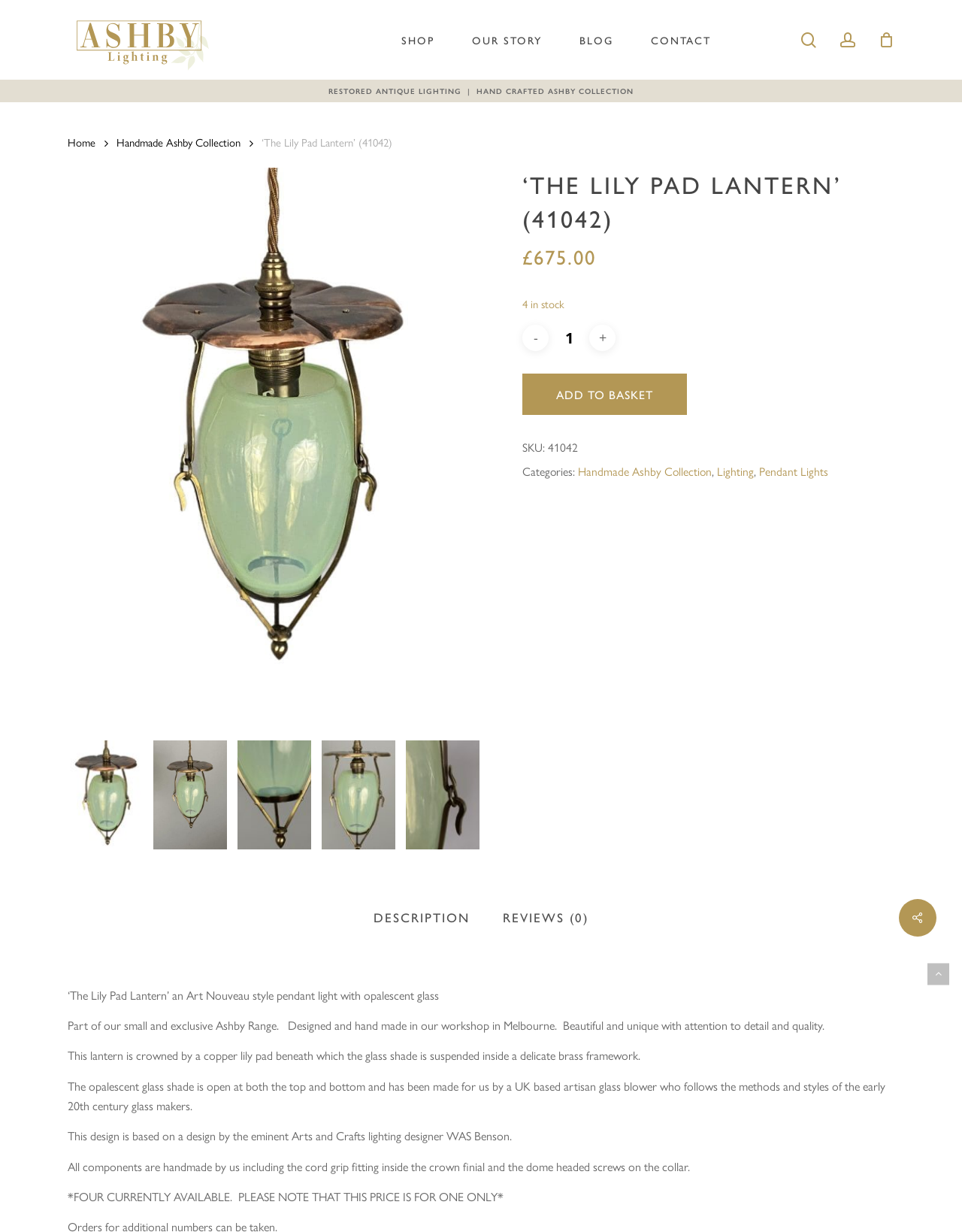Please provide a comprehensive response to the question based on the details in the image: Who is the designer of the original lighting design?

The designer of the original lighting design can be found in the product description, where it is stated as 'This design is based on a design by the eminent Arts and Crafts lighting designer WAS Benson'.